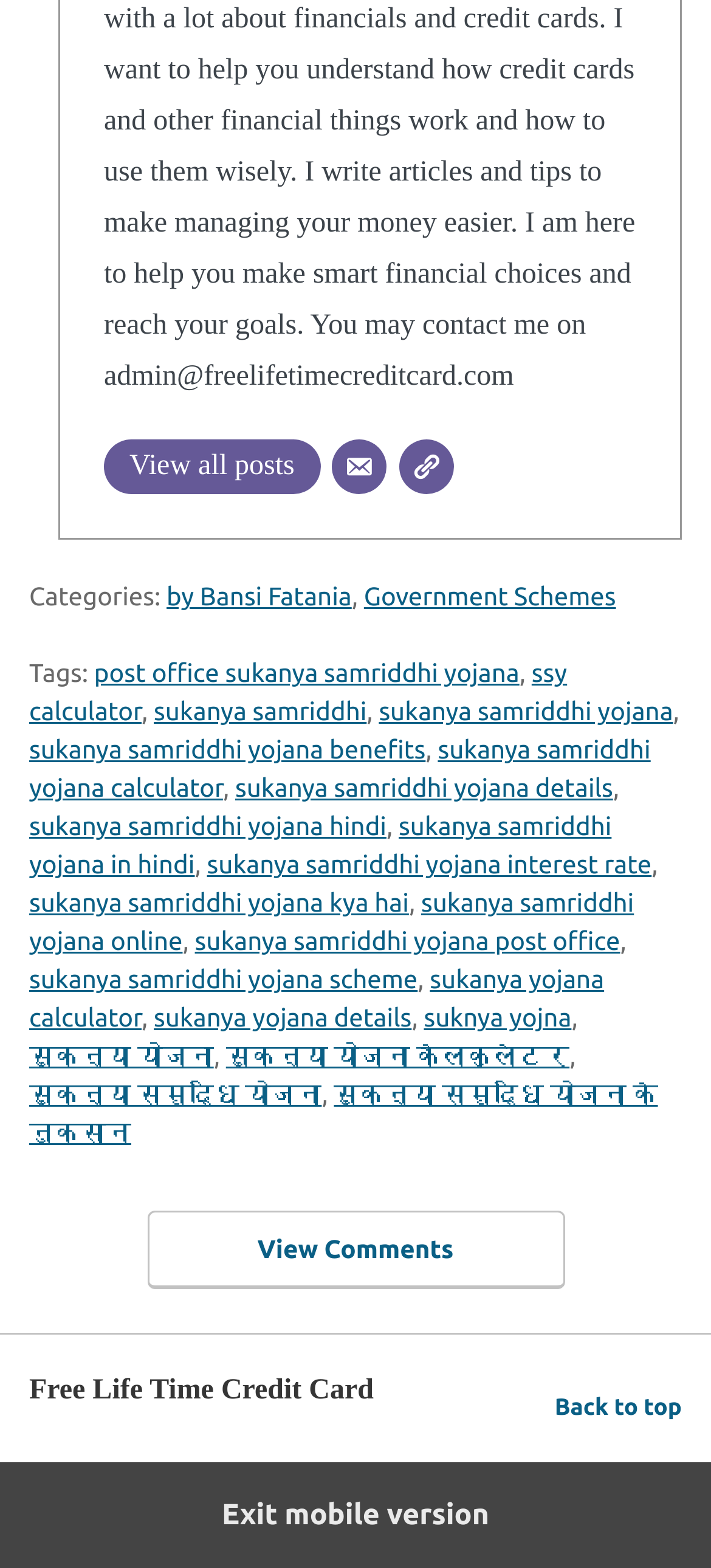Indicate the bounding box coordinates of the element that needs to be clicked to satisfy the following instruction: "Visit the website". The coordinates should be four float numbers between 0 and 1, i.e., [left, top, right, bottom].

[0.56, 0.281, 0.637, 0.316]